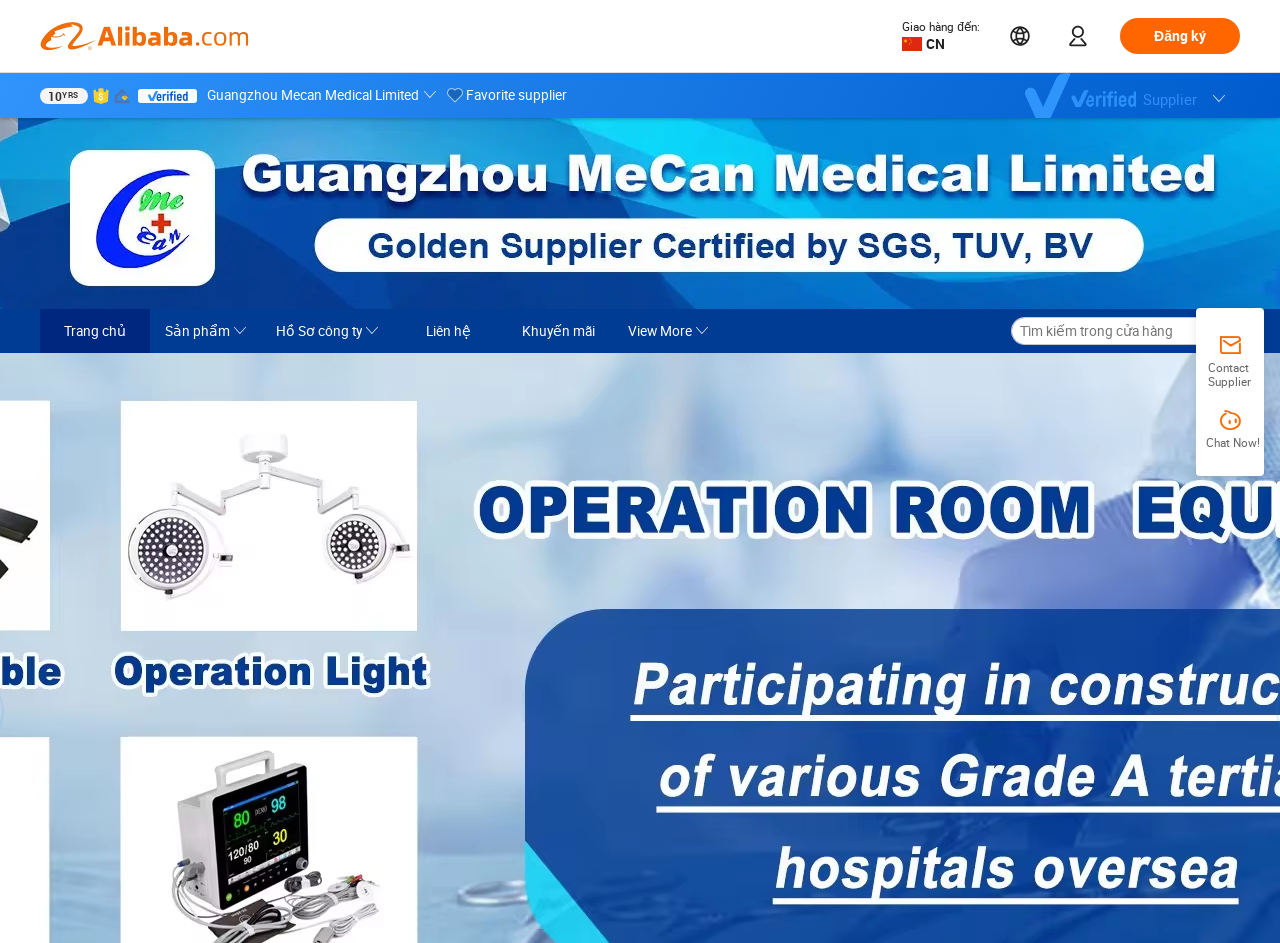Provide a brief response in the form of a single word or phrase:
What is the purpose of the button with the icon?

Search